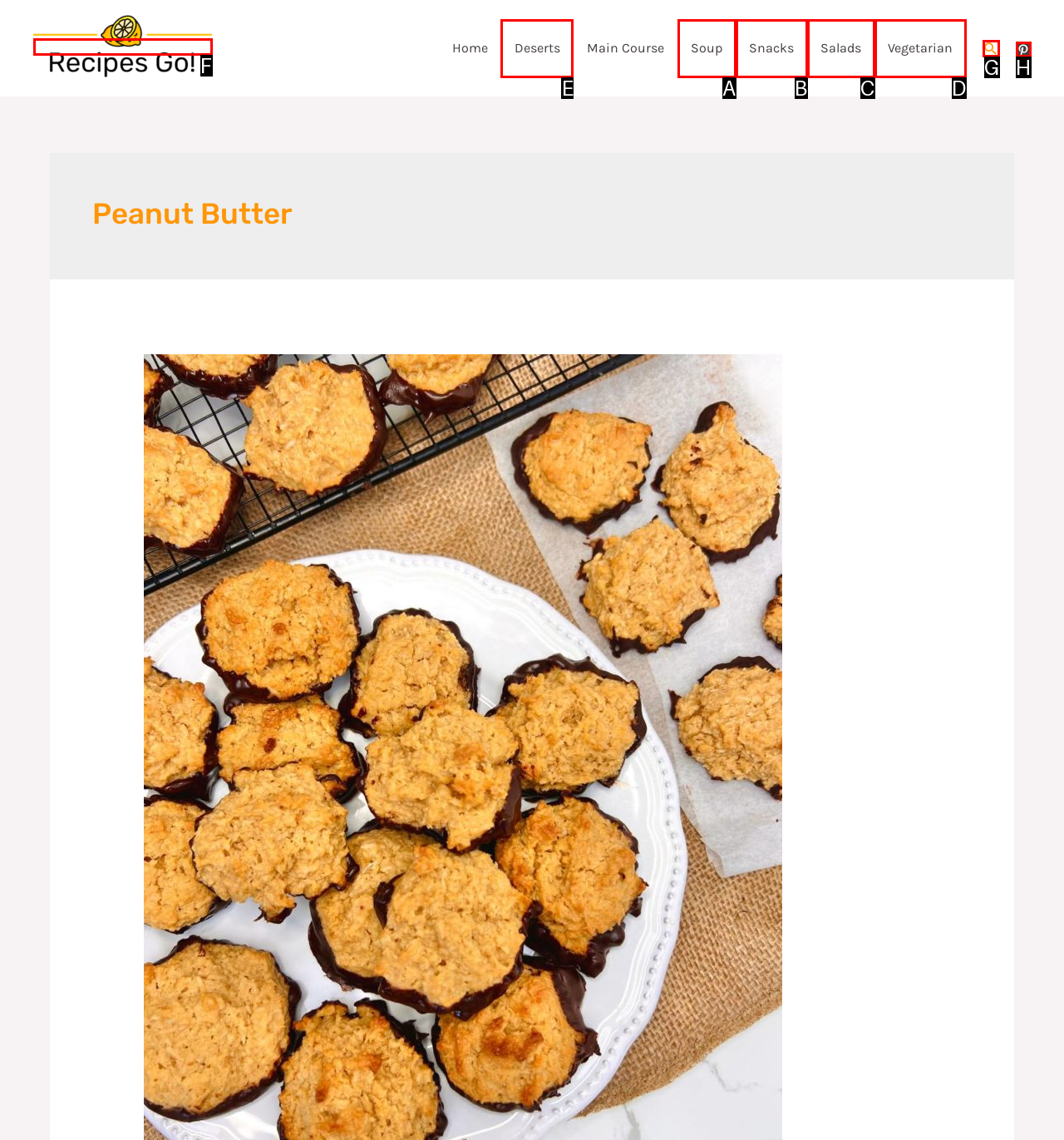Select the letter of the element you need to click to complete this task: visit desserts page
Answer using the letter from the specified choices.

E